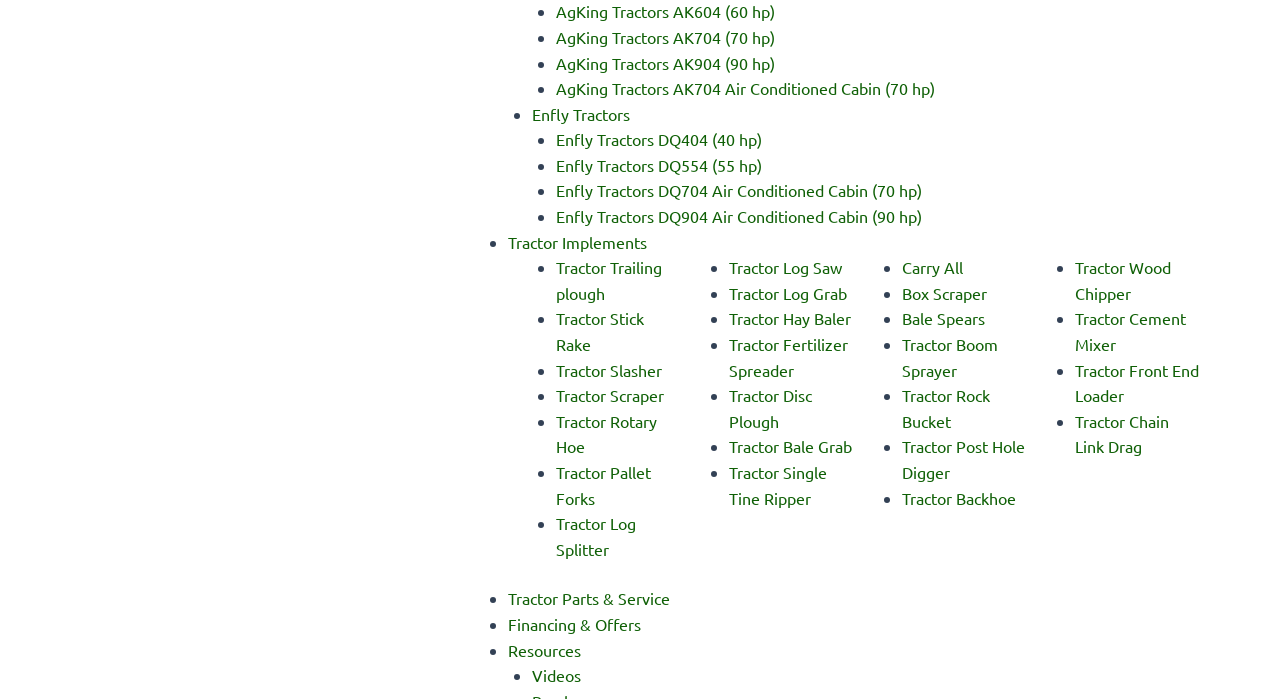How many tractor brands are listed?
Use the image to answer the question with a single word or phrase.

2